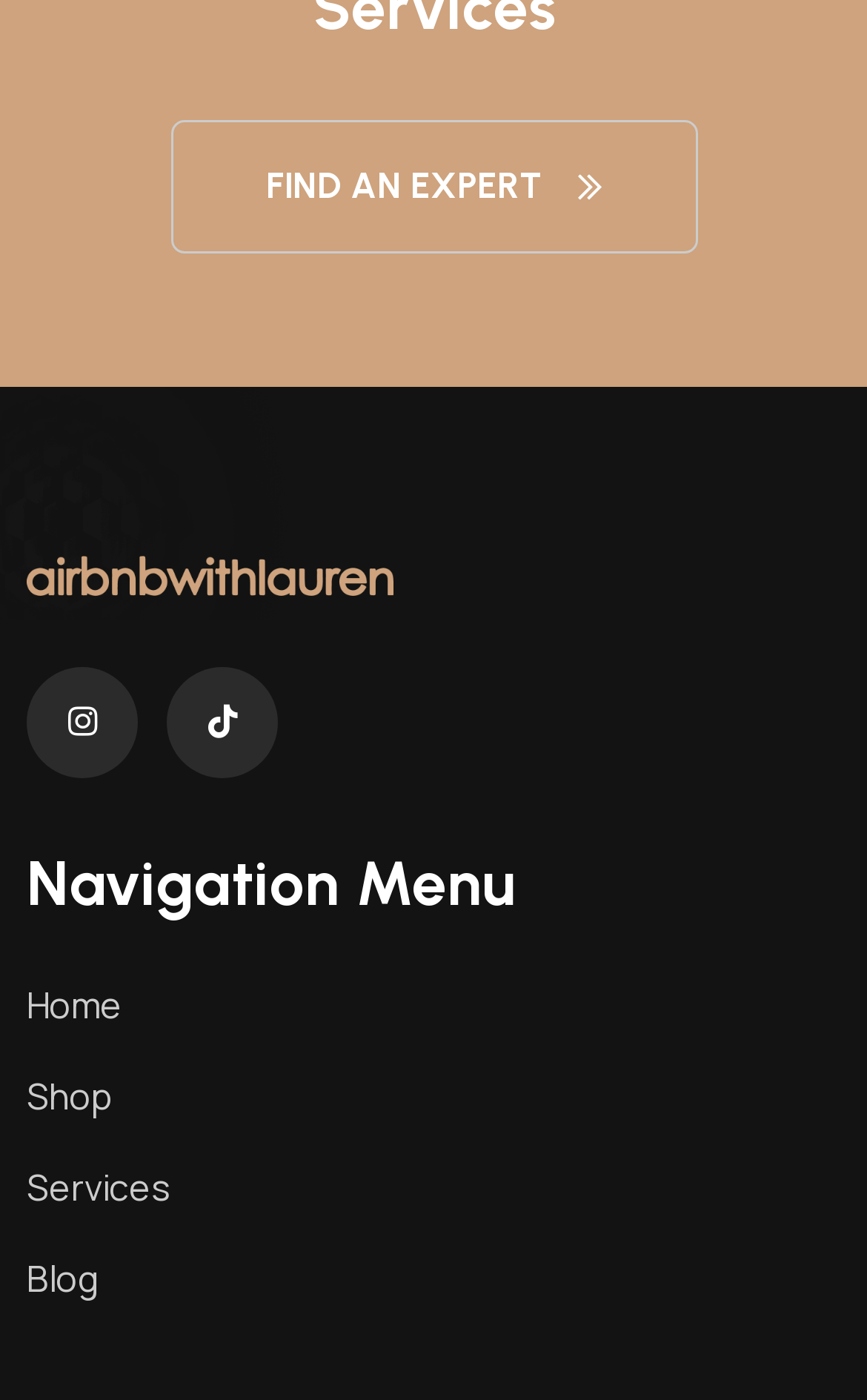Use one word or a short phrase to answer the question provided: 
What is the icon next to the 'Home' navigation menu item?

